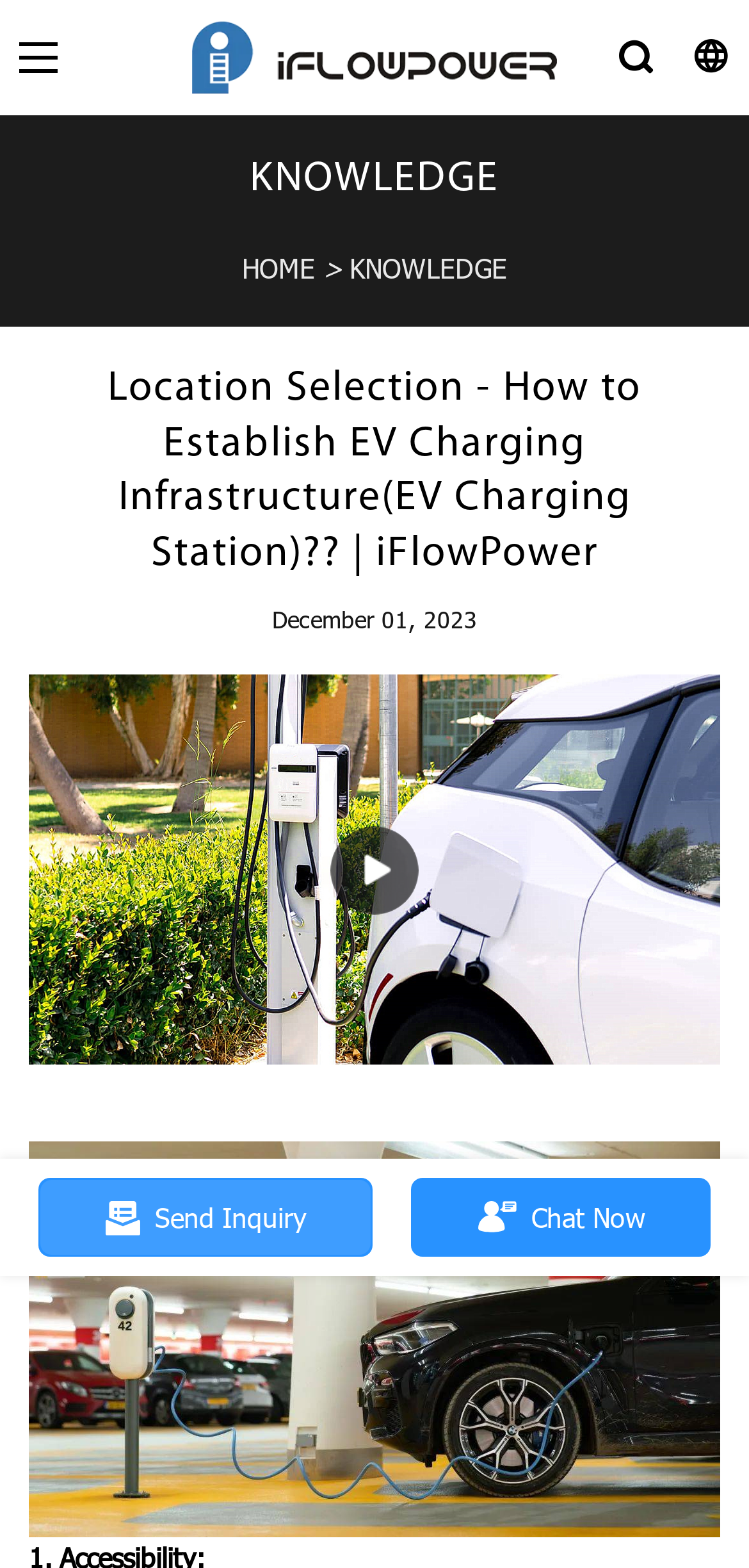What is the date of the article?
From the details in the image, provide a complete and detailed answer to the question.

I found the date of the article by looking at the static text element located at [0.363, 0.385, 0.637, 0.405] which contains the text 'December 01, 2023'.